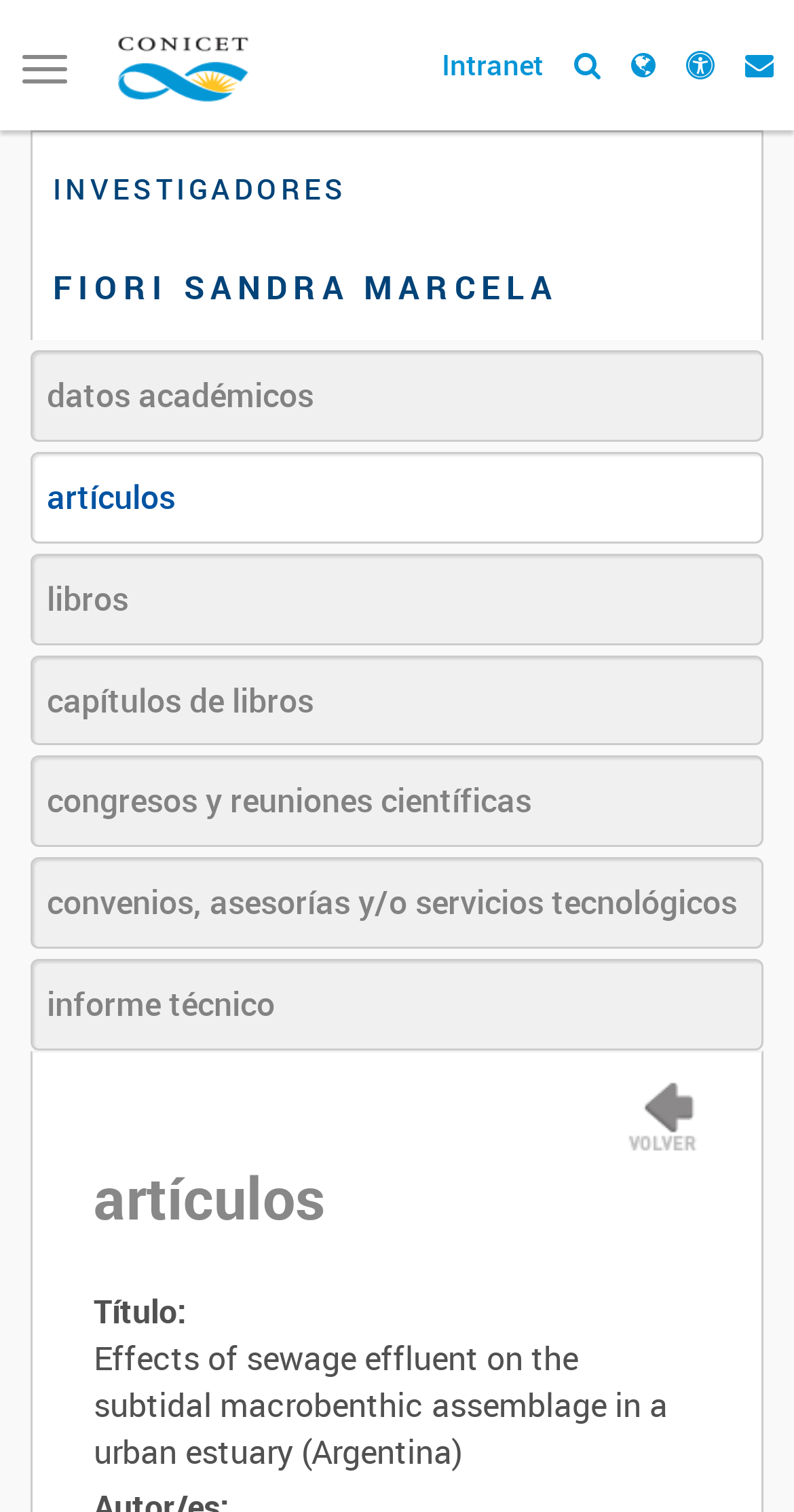Answer the question with a brief word or phrase:
What type of publications are listed?

articles, books, etc.